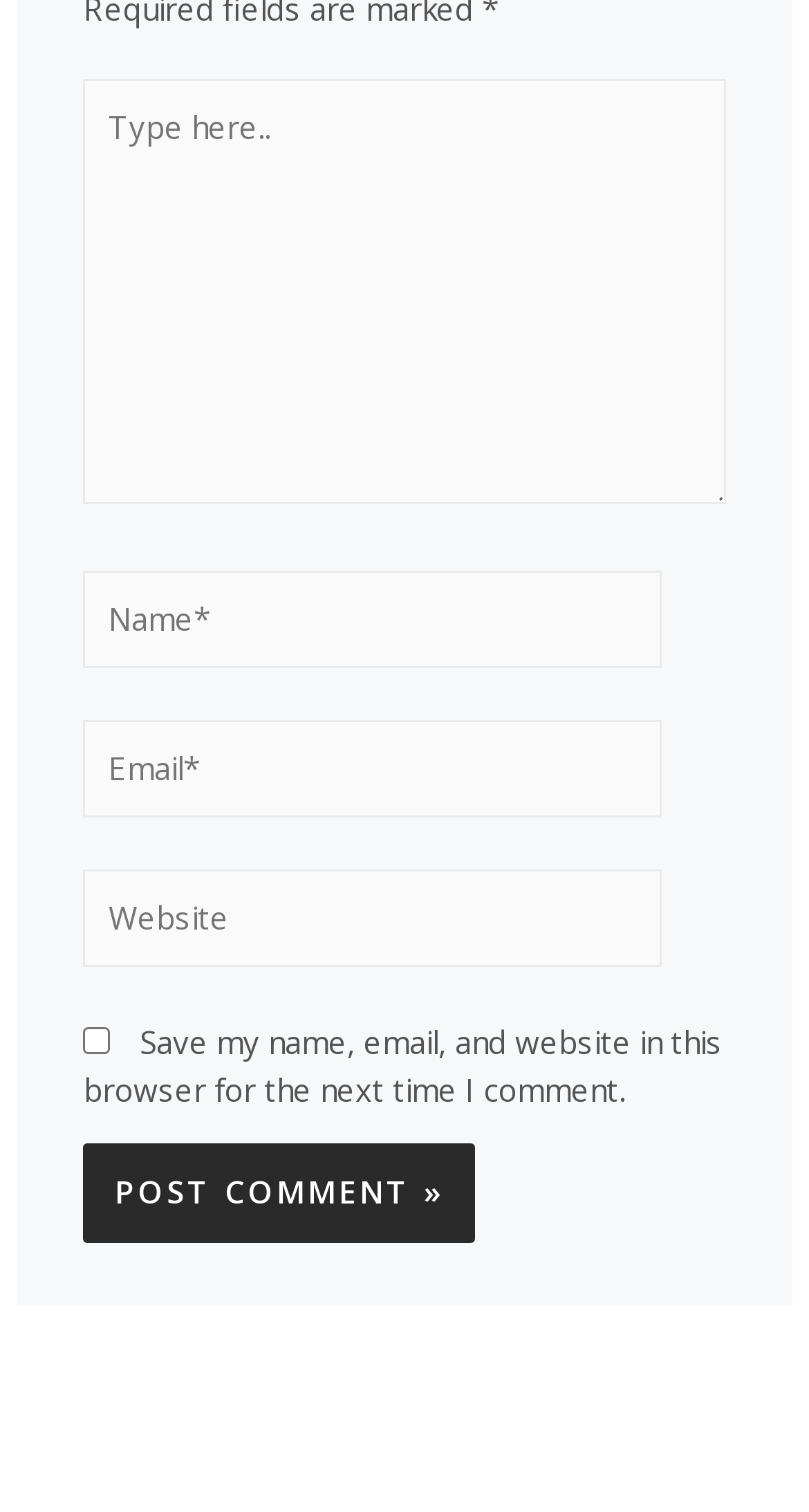What is the button 'Post Comment »' for?
Using the image, give a concise answer in the form of a single word or short phrase.

Submit comment